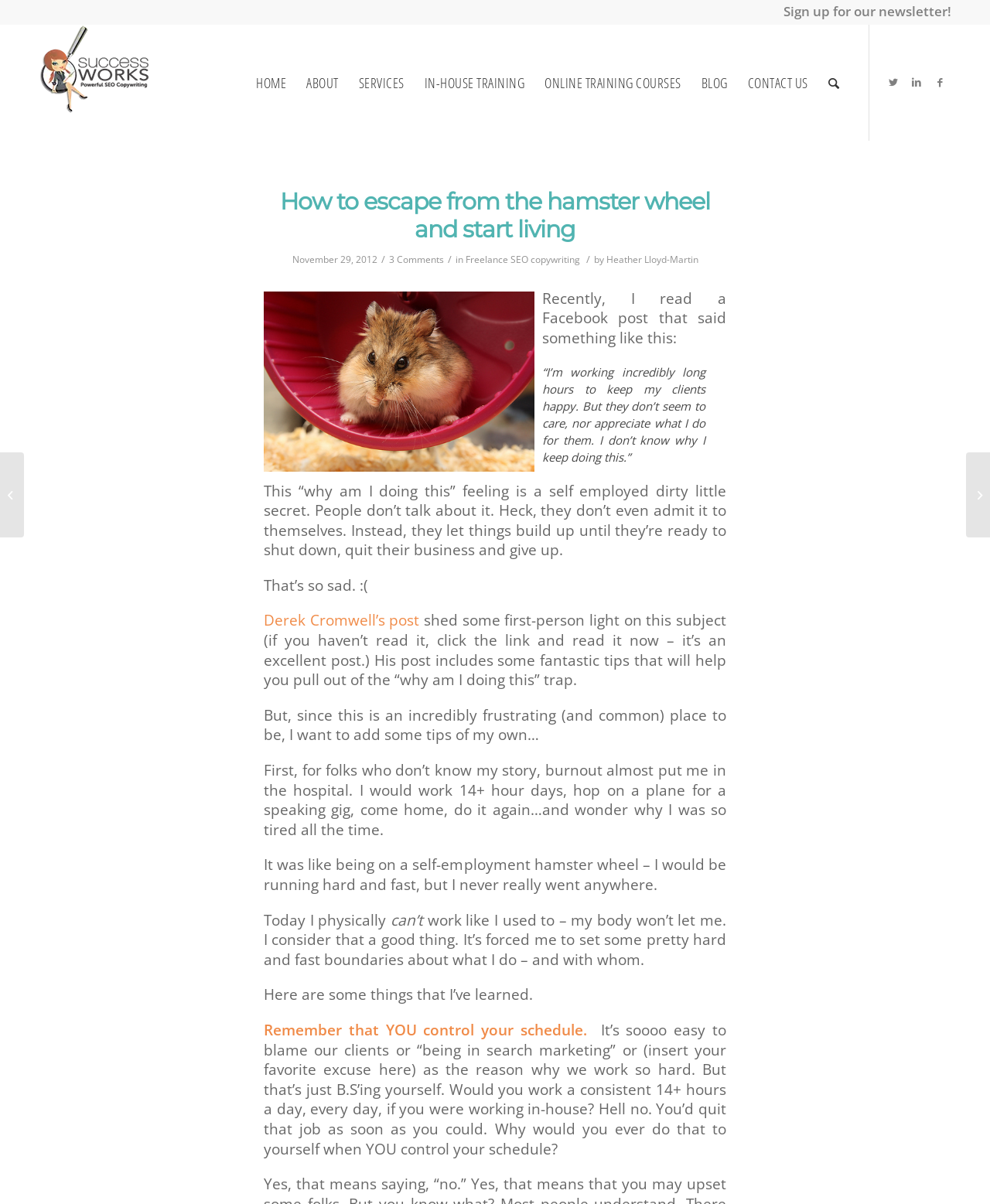Locate the bounding box of the UI element defined by this description: "Freelance SEO copywriting". The coordinates should be given as four float numbers between 0 and 1, formatted as [left, top, right, bottom].

[0.47, 0.21, 0.586, 0.221]